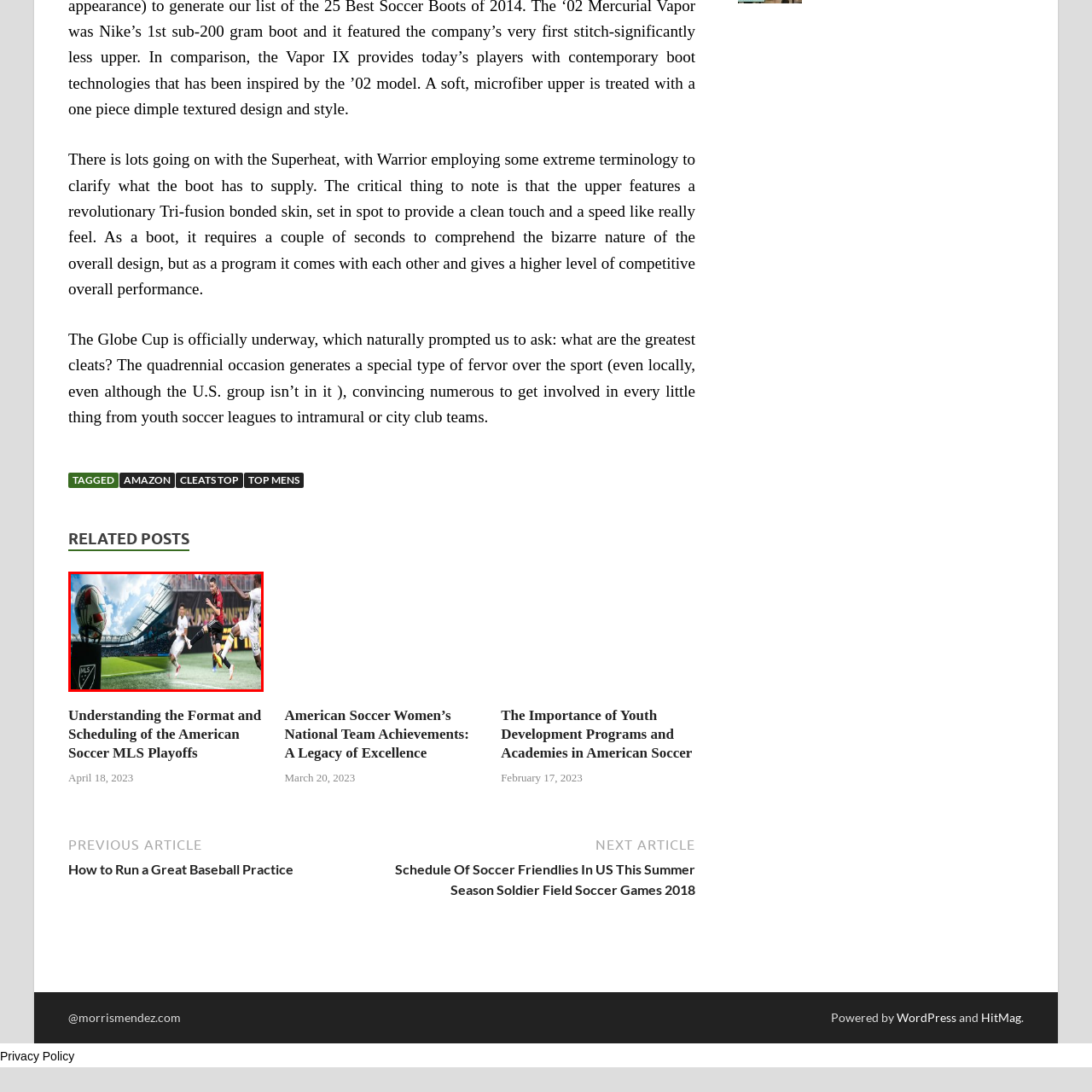What is the color of the sky in the background?
Look at the image highlighted within the red bounding box and provide a detailed answer to the question.

The background of the image showcases a stunning stadium filled with cheering fans under a bright blue sky, representing the passion and spirit of live soccer events.